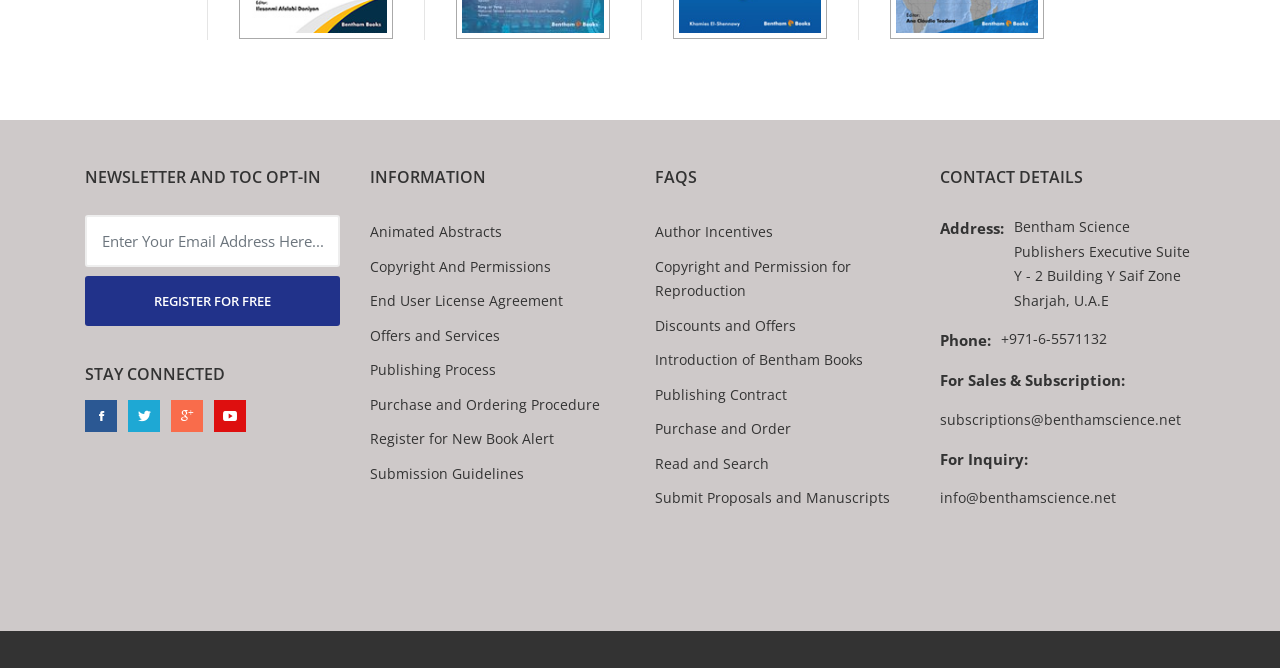How can users contact Bentham Science Publishers?
From the image, respond with a single word or phrase.

By phone or email